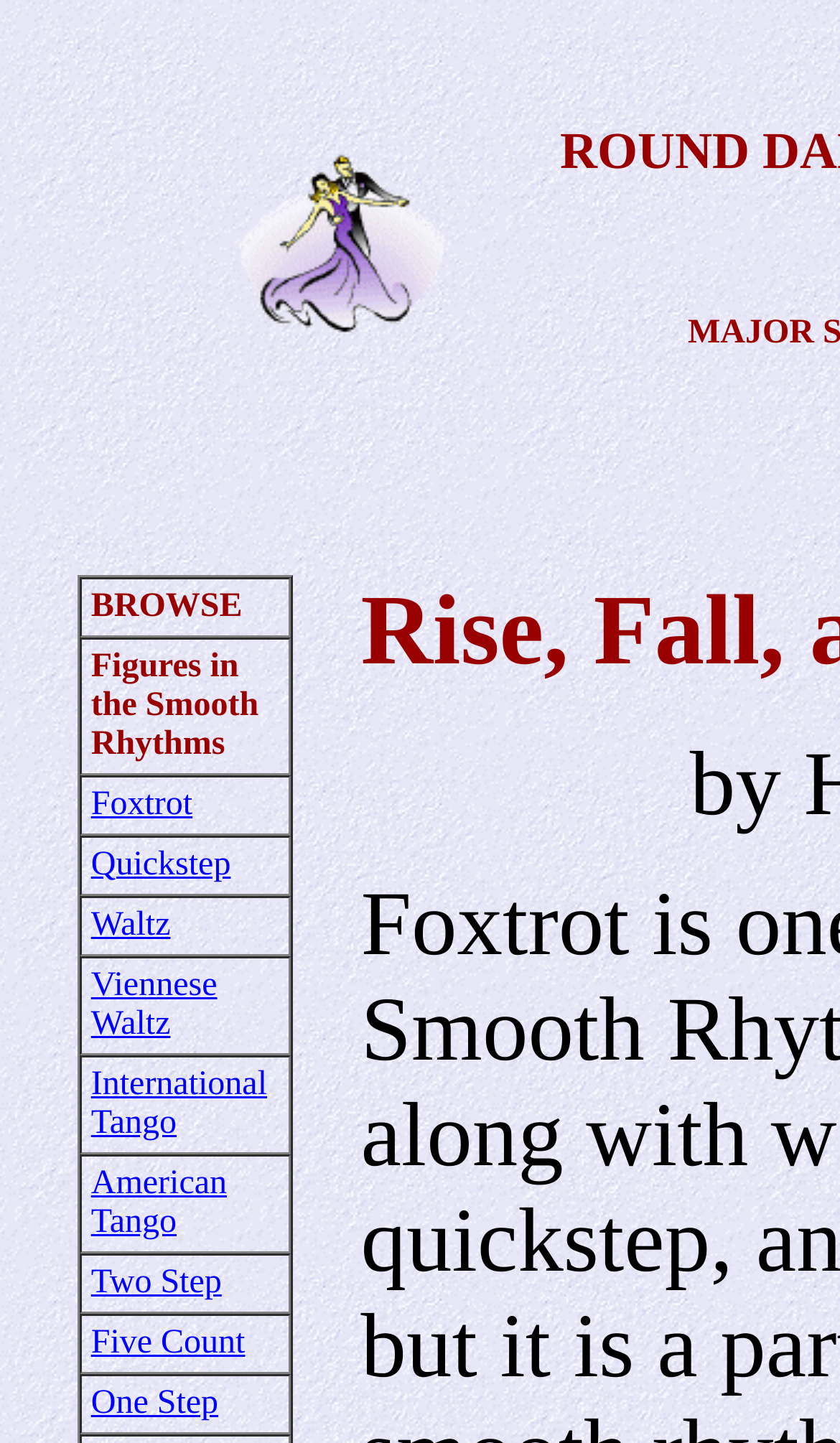What is the name of the dance style in the first row? Analyze the screenshot and reply with just one word or a short phrase.

Foxtrot